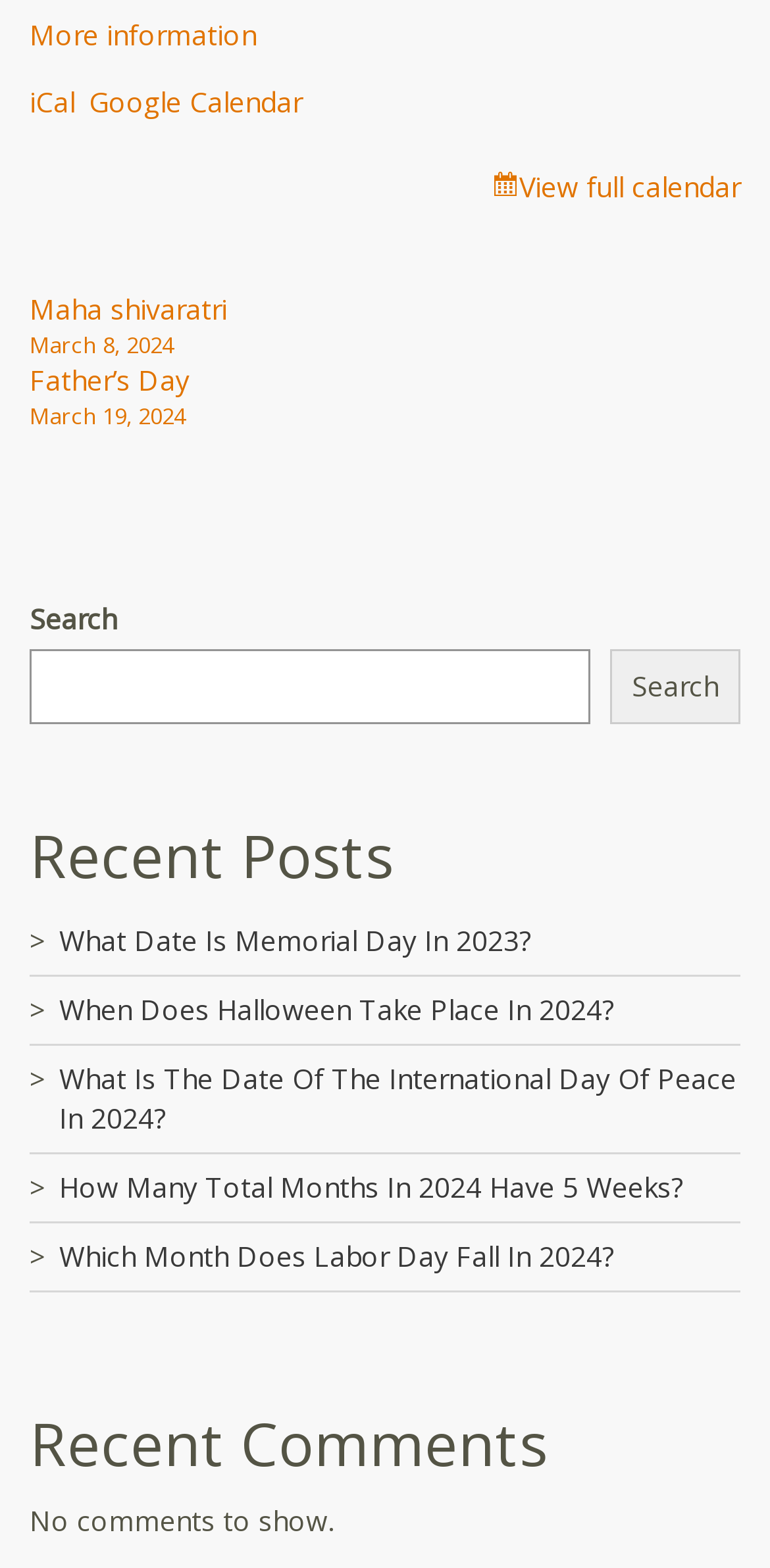Kindly determine the bounding box coordinates for the area that needs to be clicked to execute this instruction: "Check recent posts".

[0.038, 0.525, 0.962, 0.566]